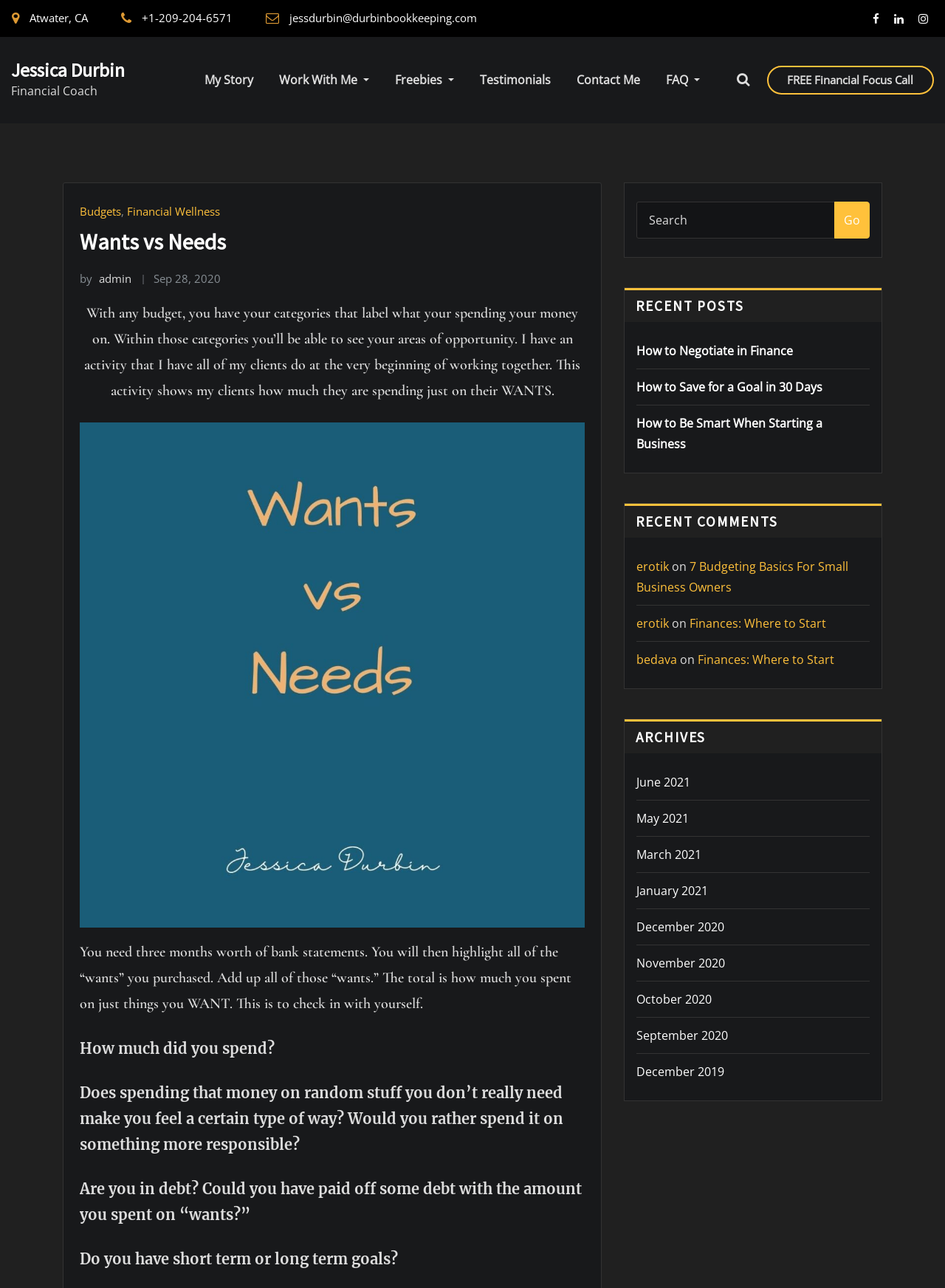Determine the bounding box coordinates for the area that needs to be clicked to fulfill this task: "Contact Jessica Durbin". The coordinates must be given as four float numbers between 0 and 1, i.e., [left, top, right, bottom].

[0.61, 0.051, 0.677, 0.073]